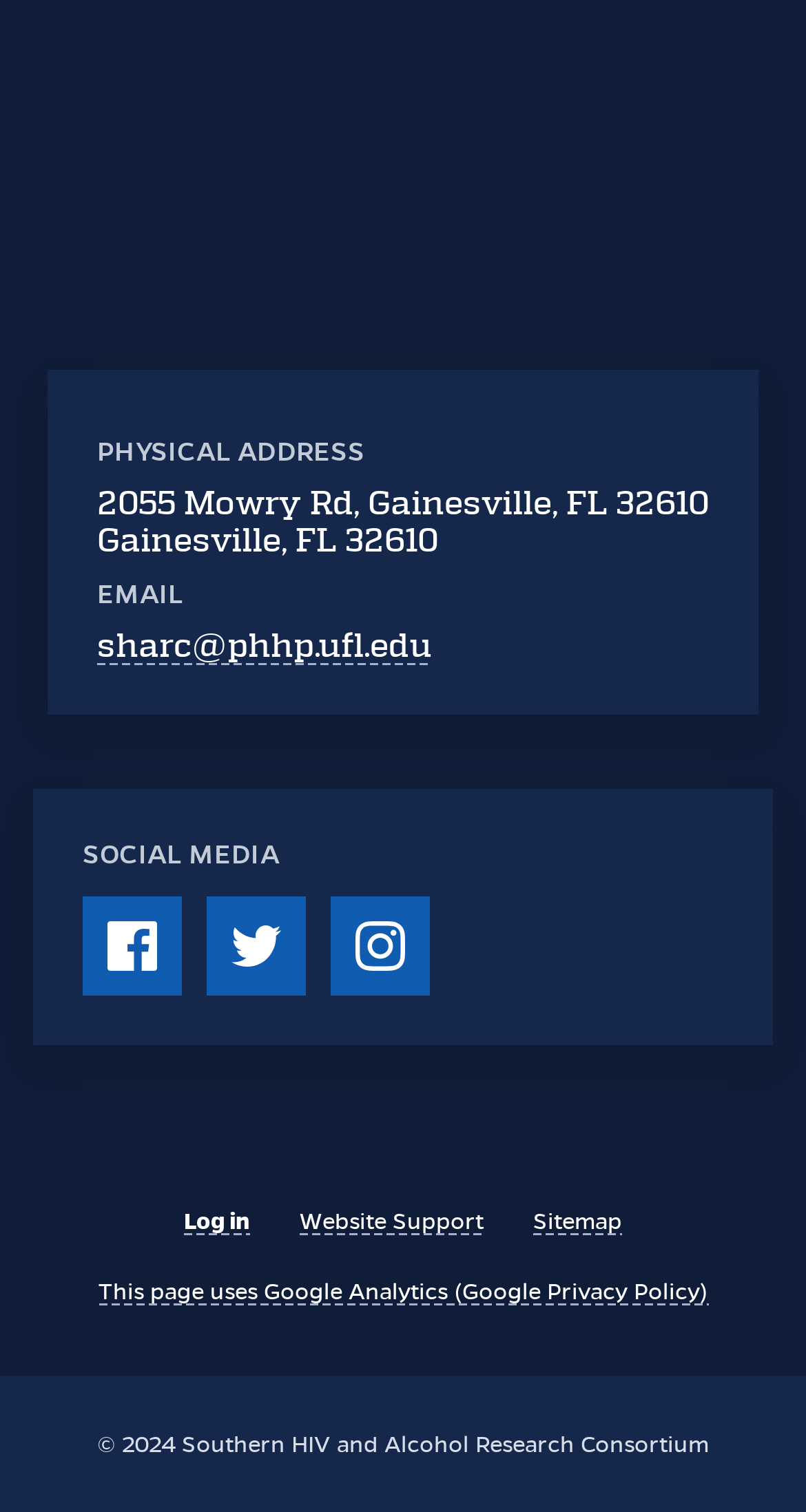Determine the bounding box coordinates of the region that needs to be clicked to achieve the task: "send an email".

[0.121, 0.414, 0.536, 0.44]